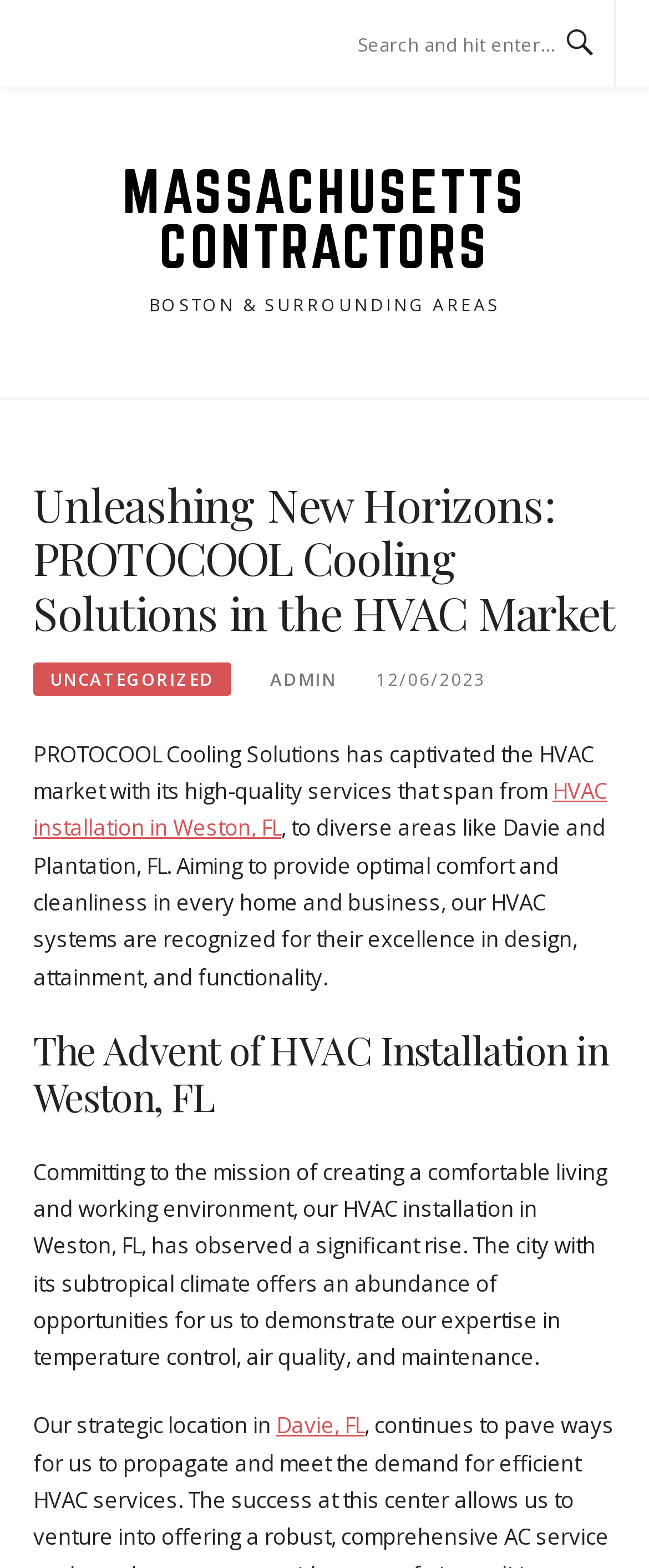What is the company's goal in HVAC installation?
Please provide a single word or phrase as your answer based on the screenshot.

Optimal comfort and cleanliness